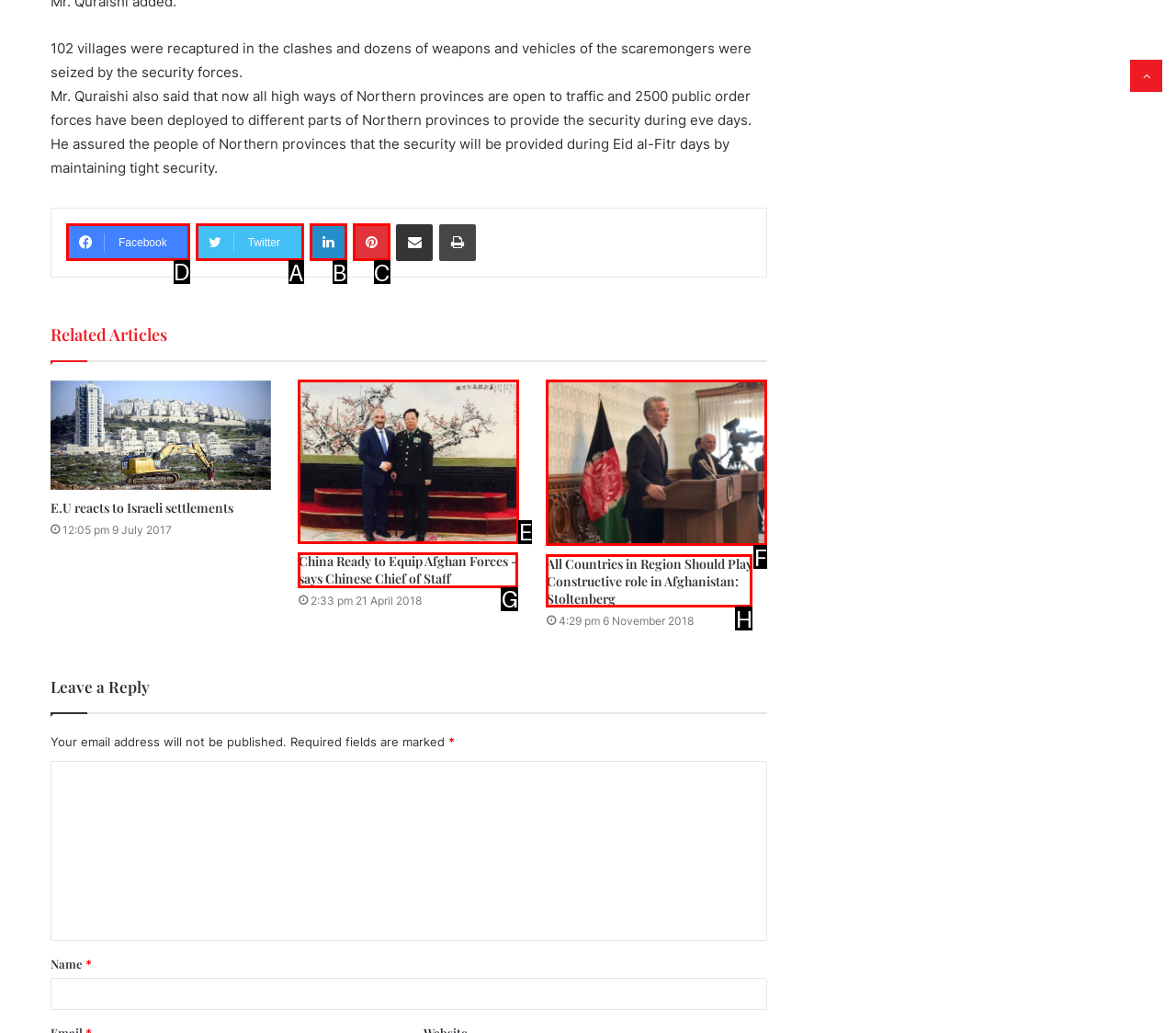Select the letter of the option that should be clicked to achieve the specified task: Share on Facebook. Respond with just the letter.

D